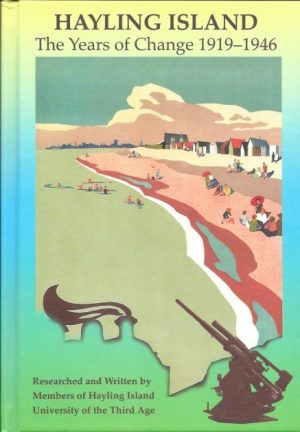Explain the content of the image in detail.

The image showcases the cover of a book titled "Hayling Island: The Years of Change 1919–1946." The cover features a vibrant and stylized illustration that depicts the coastal landscape of Hayling Island during the post-war era, highlighting the beach and community life. A notable aspect of the design includes a prominent gun, indicating the island's historical military significance, set against a backdrop of both serene natural scenery and human activity. The title is clearly emblazoned at the top, emphasizing the themes of change and historical narrative. The book is a collaborative work researched and written by members of the Hayling Island University of the Third Age, signifying a community effort to document and share the island's rich history during a transformative period.